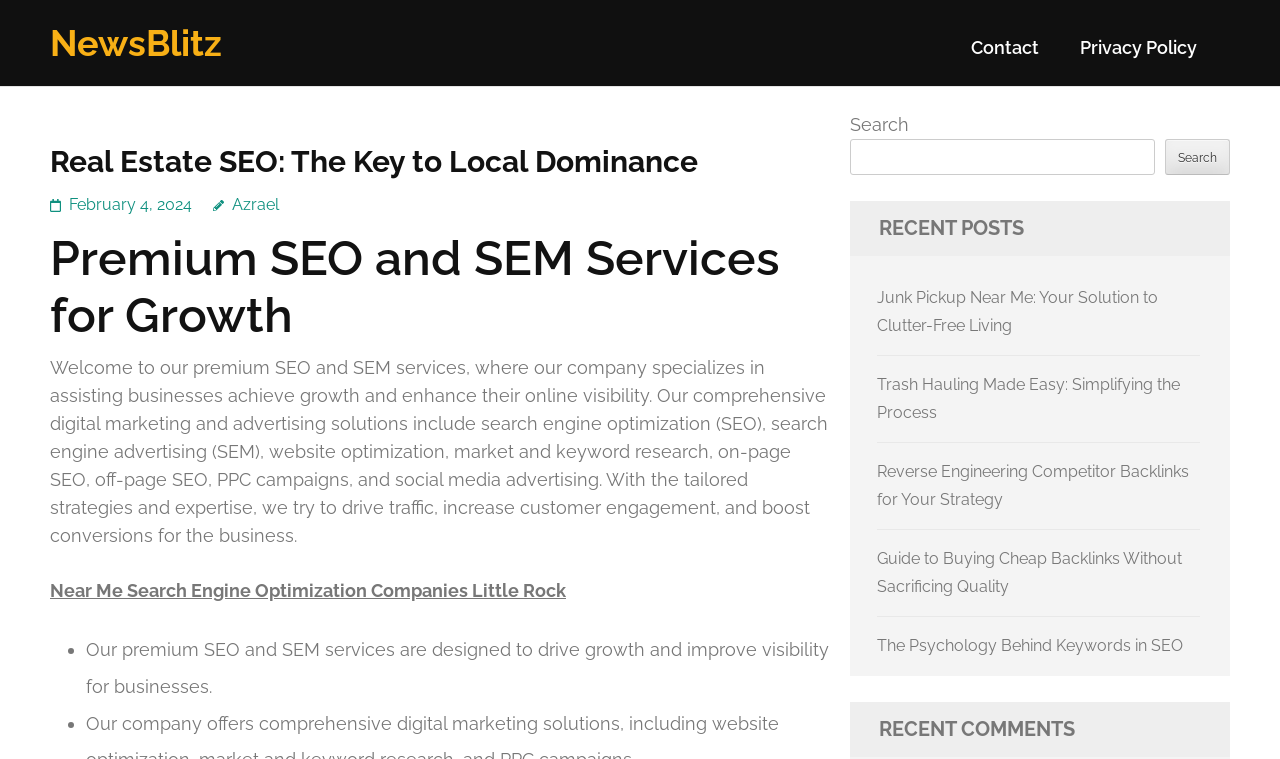What is the main topic of the webpage?
Please provide a detailed answer to the question.

The webpage's title is 'Real Estate SEO: The Key to Local Dominance', and the content discusses SEO and SEM services for real estate businesses. This suggests that the main topic of the webpage is Real Estate SEO.